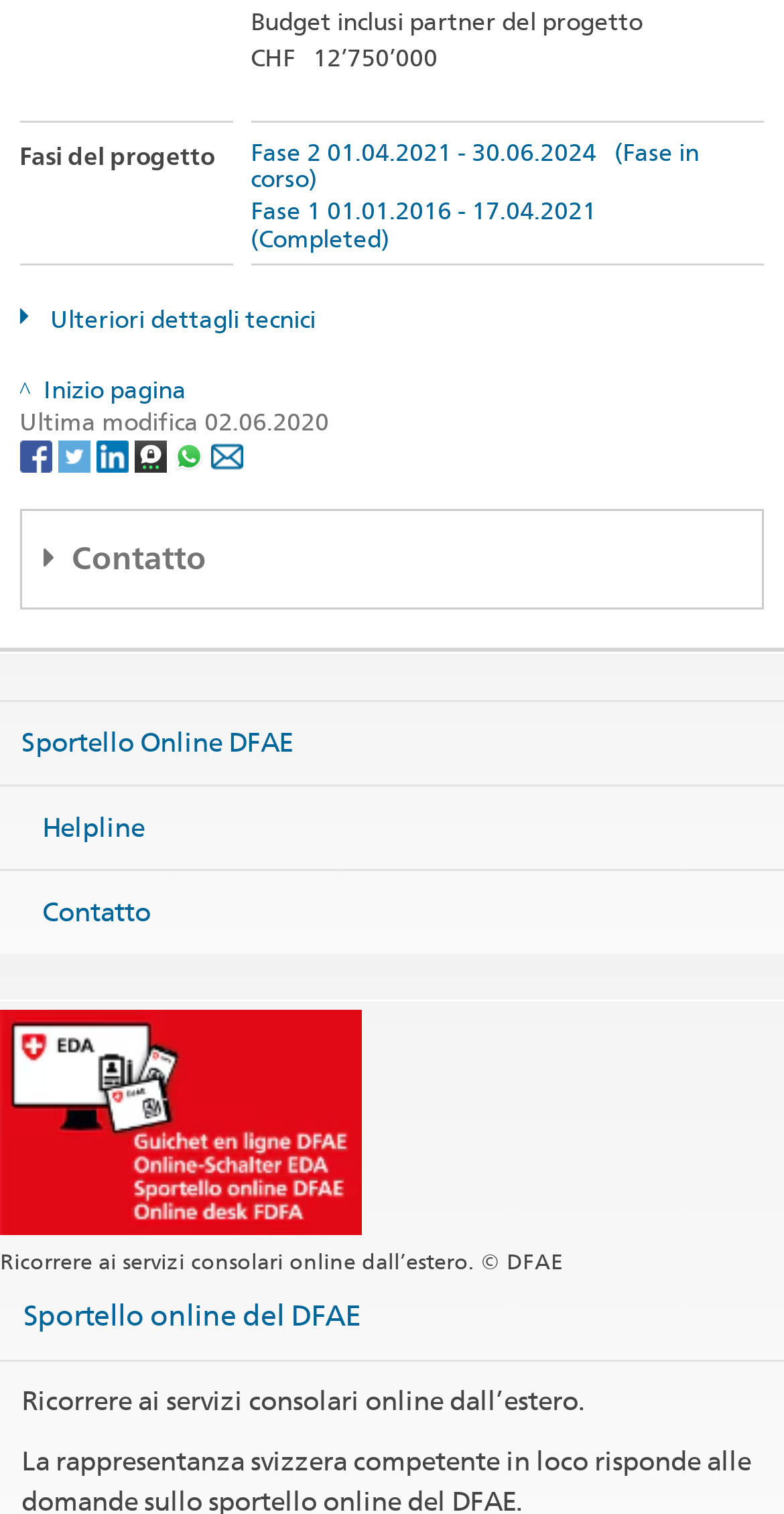Identify the bounding box coordinates for the region to click in order to carry out this instruction: "View 'Contatto'". Provide the coordinates using four float numbers between 0 and 1, formatted as [left, top, right, bottom].

[0.027, 0.338, 0.973, 0.4]